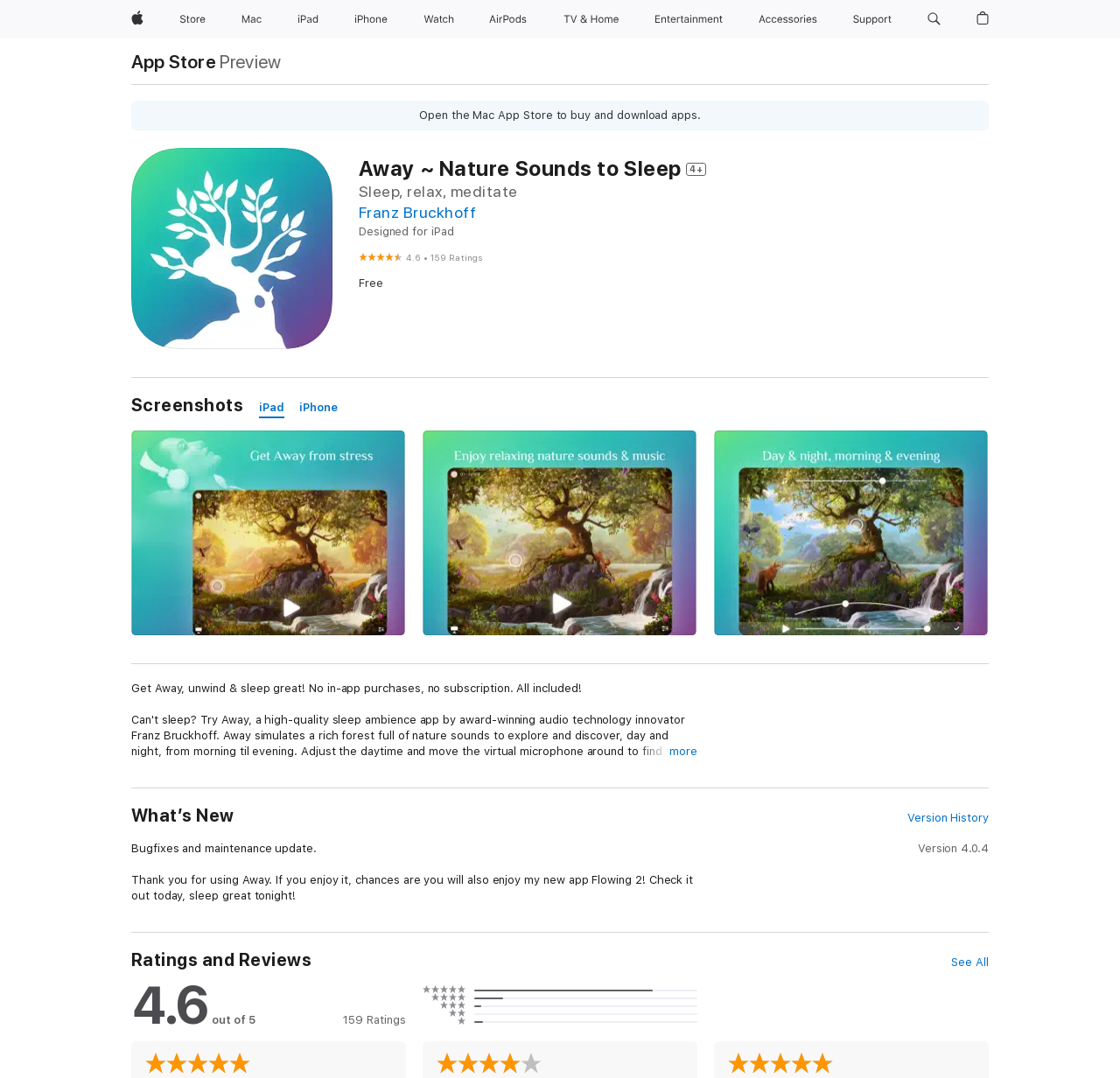Locate the primary headline on the webpage and provide its text.

Away ~ Nature Sounds to Sleep 4+